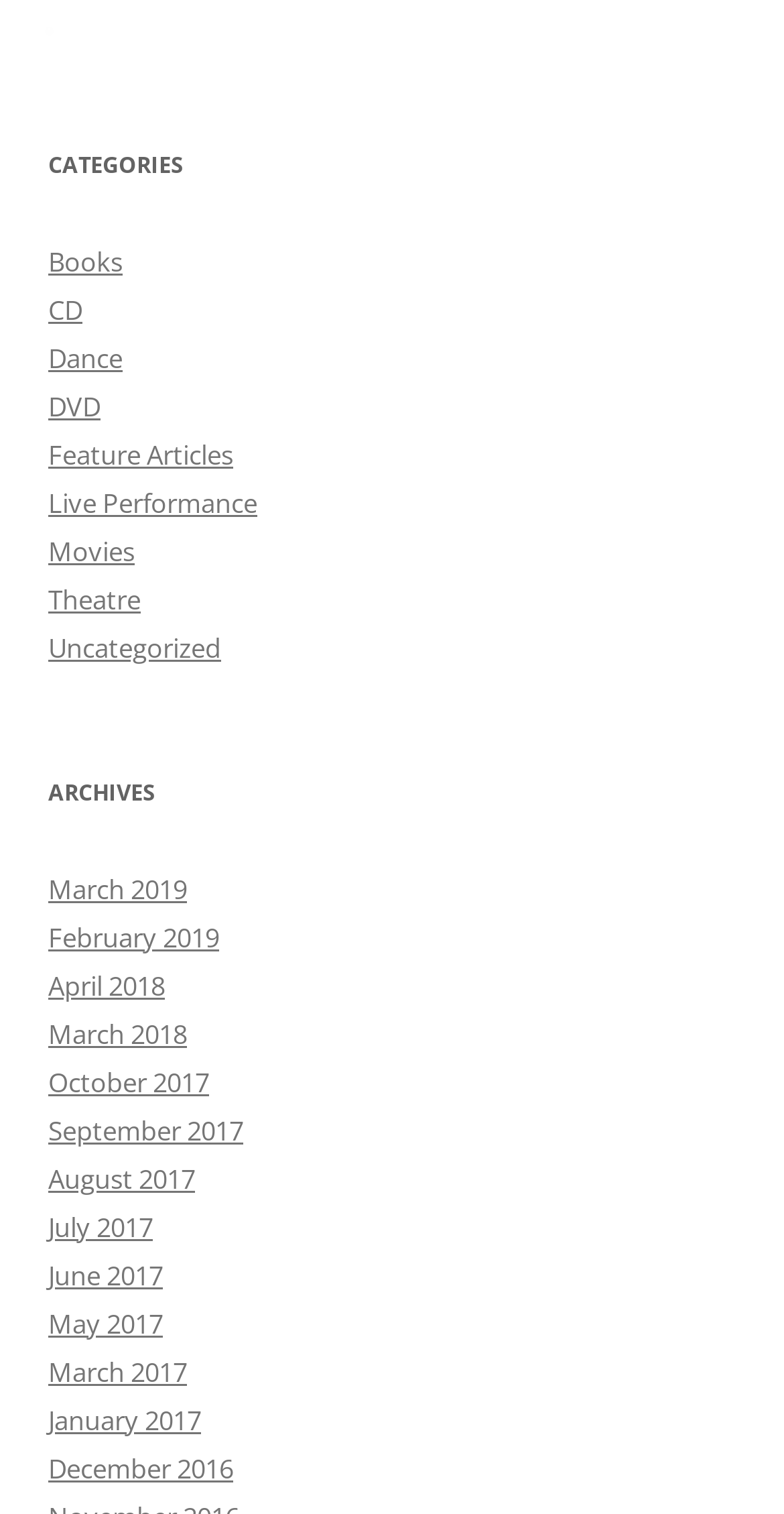How many archive links are there?
Please give a detailed and thorough answer to the question, covering all relevant points.

I counted the number of link elements under the 'ARCHIVES' heading and found that there are 15 links, each corresponding to a different month and year.